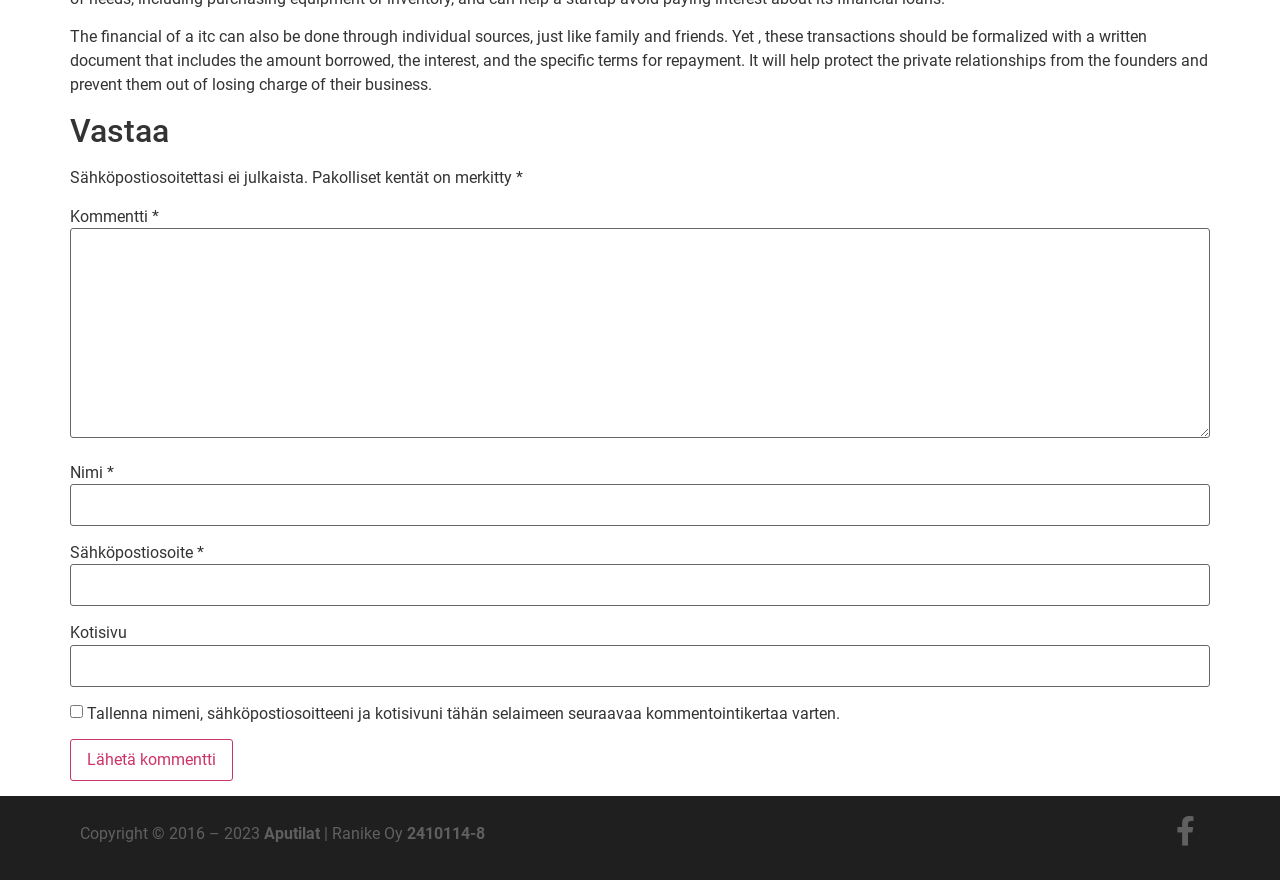Find and provide the bounding box coordinates for the UI element described with: "parent_node: Kommentti * name="comment"".

[0.055, 0.259, 0.945, 0.498]